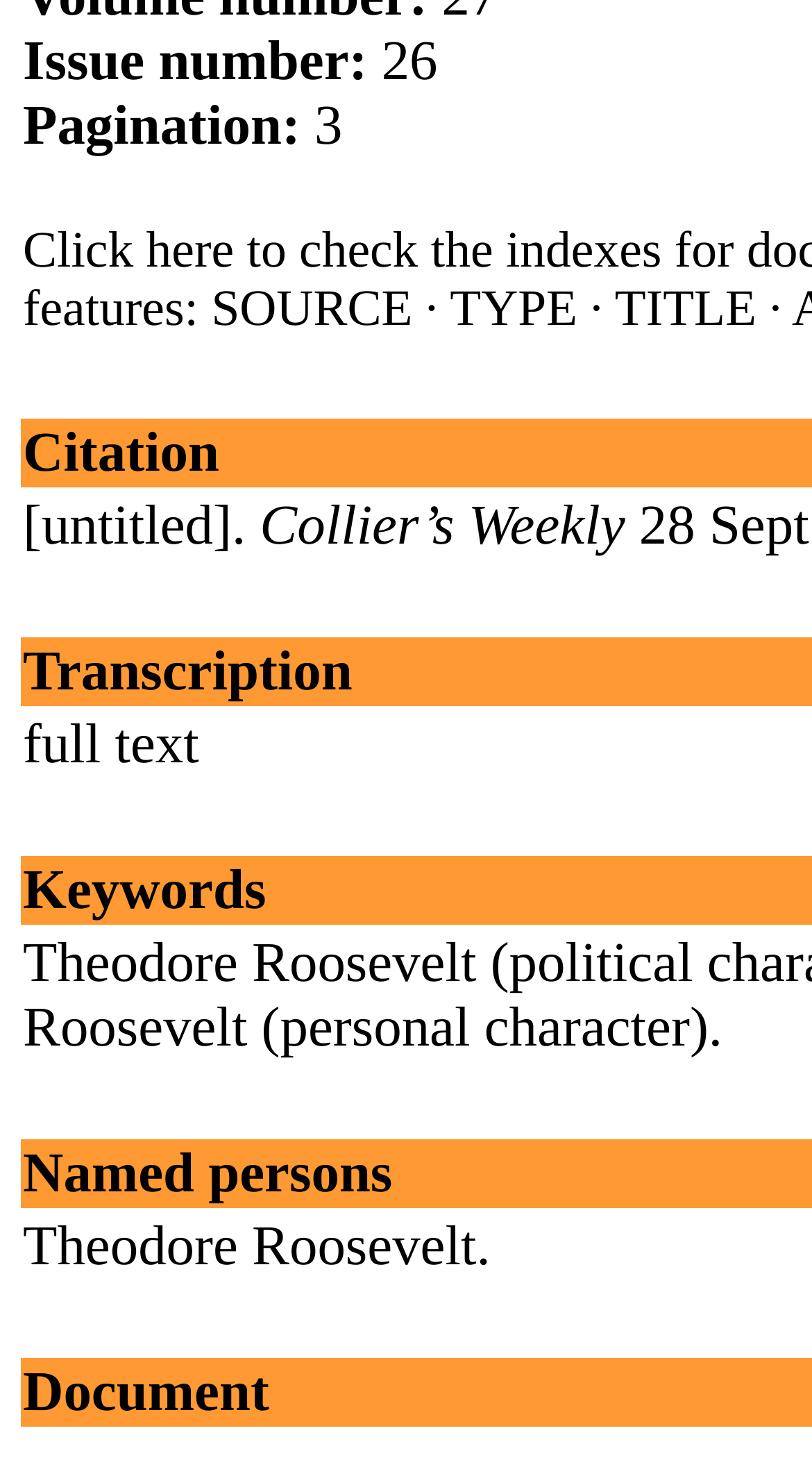Give the bounding box coordinates for the element described as: "Theodore Roosevelt".

[0.028, 0.823, 0.587, 0.865]